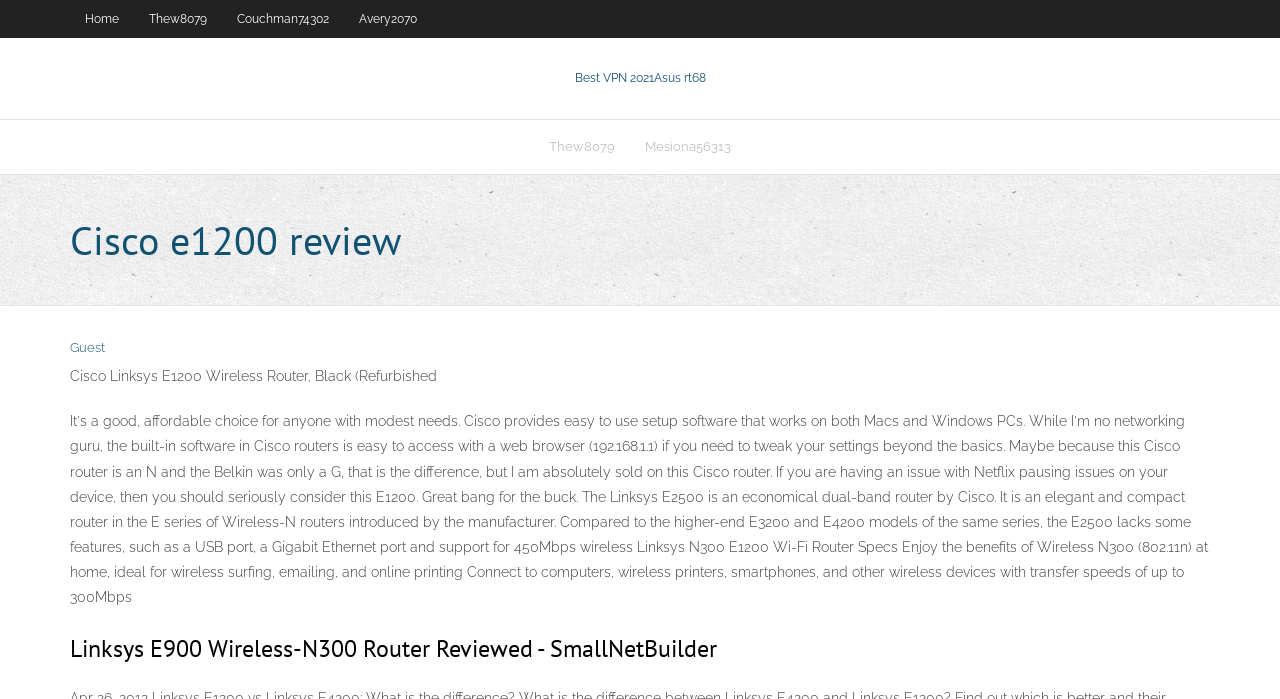Given the content of the image, can you provide a detailed answer to the question?
How many links are in the top navigation bar?

I counted the number of links in the top navigation bar, which are 'Home', 'Thew8079', 'Couchman74302', and 'Avery2070', so there are 4 links in total.